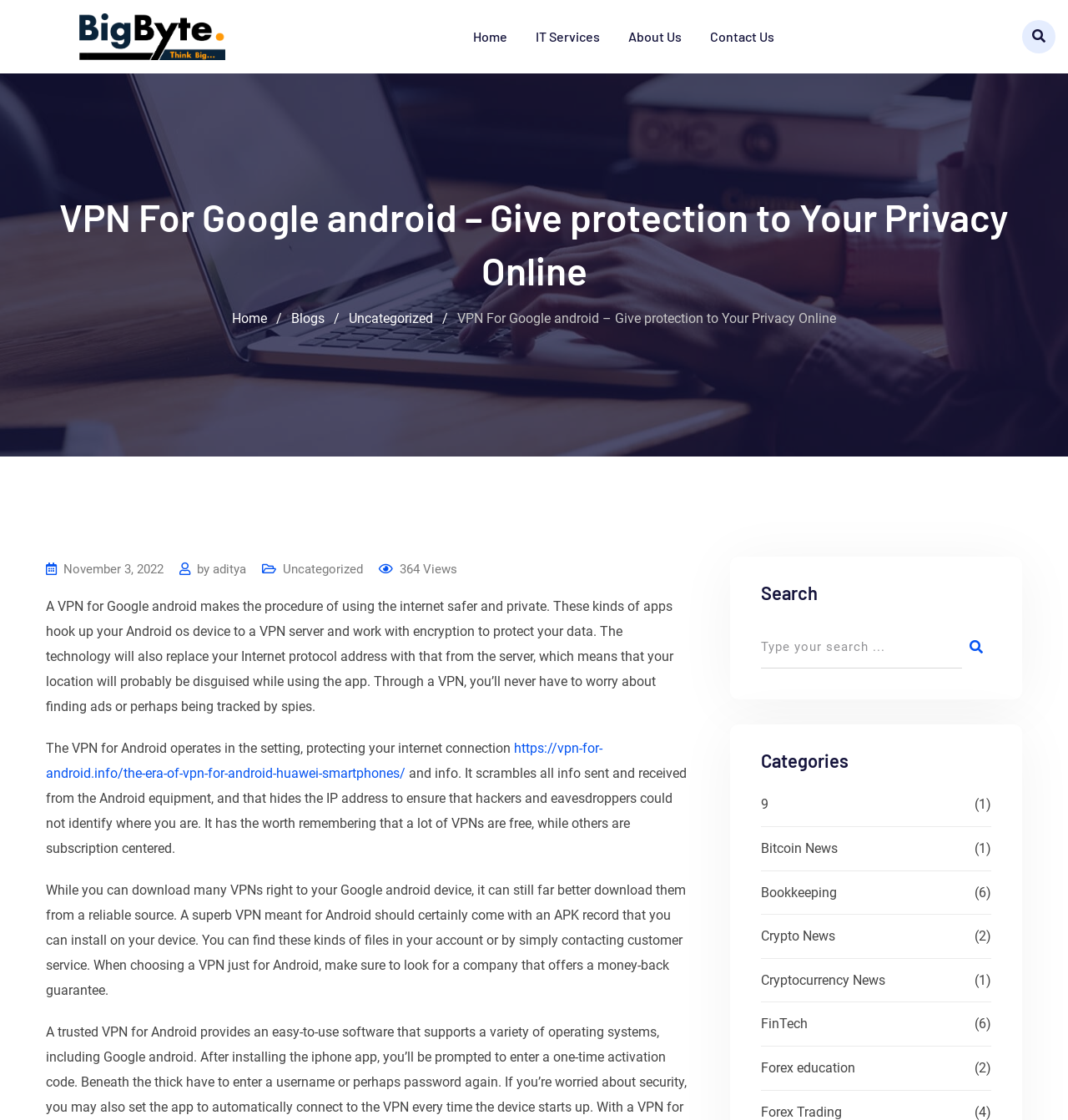Please identify the bounding box coordinates of the element I should click to complete this instruction: 'Visit the 'IT Services' page'. The coordinates should be given as four float numbers between 0 and 1, like this: [left, top, right, bottom].

[0.49, 0.0, 0.573, 0.066]